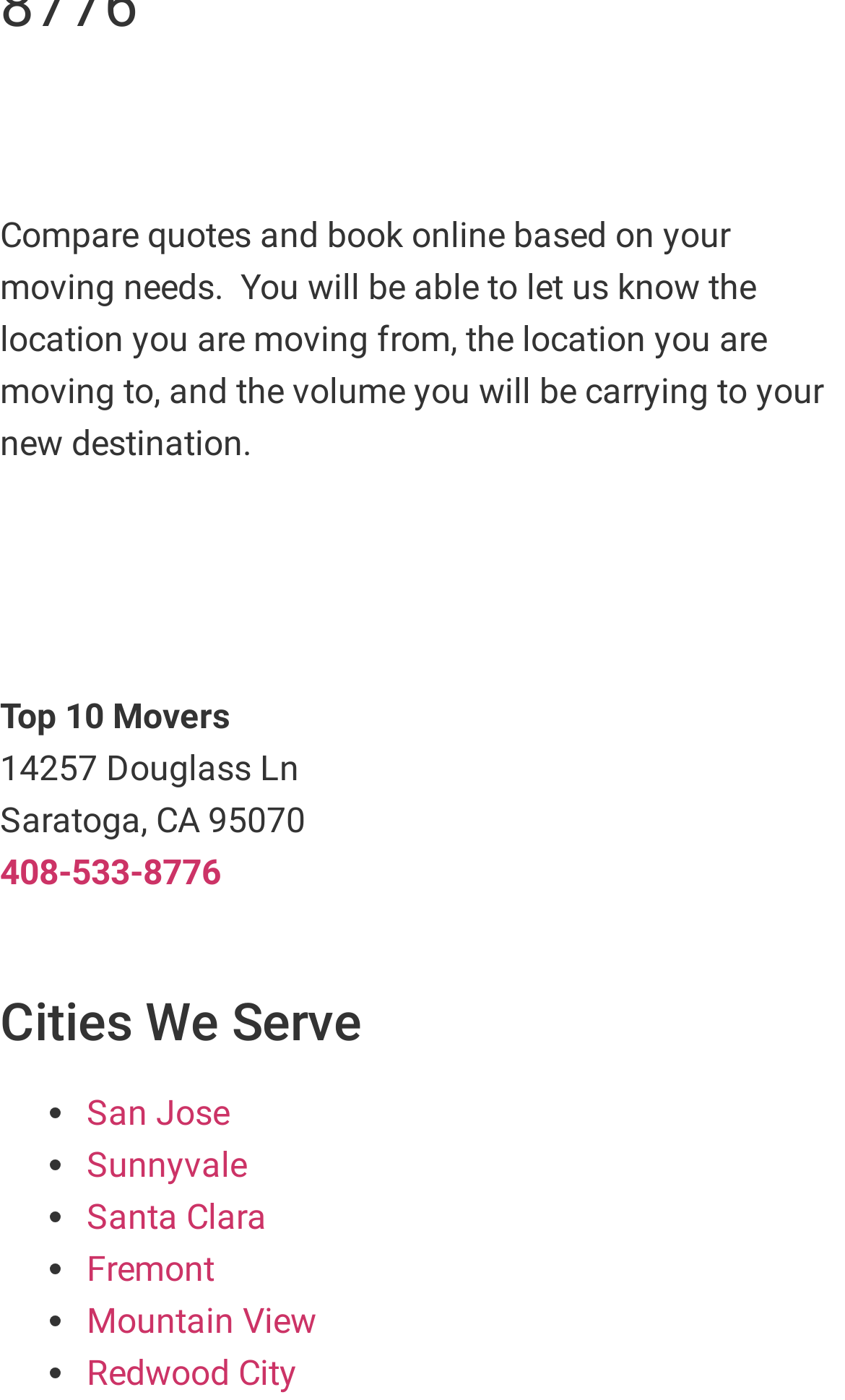Find the bounding box coordinates of the clickable area required to complete the following action: "Visit San Jose".

[0.103, 0.781, 0.272, 0.81]